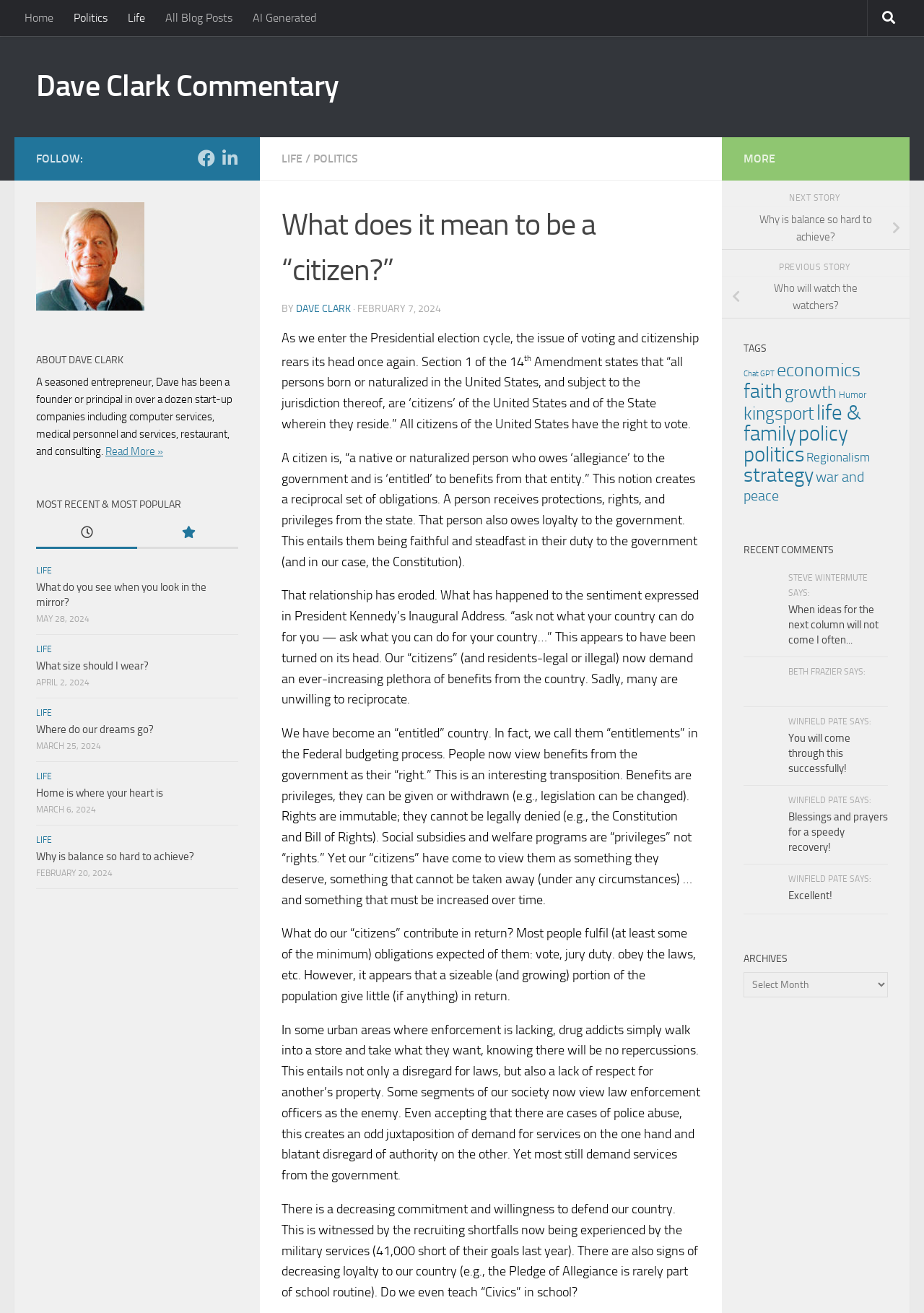Please provide a detailed answer to the question below based on the screenshot: 
What is the category of the blog post?

The category of the blog post is Politics, which is evident from the link 'POLITICS' in the post's metadata and also from the content of the post that discusses political issues.